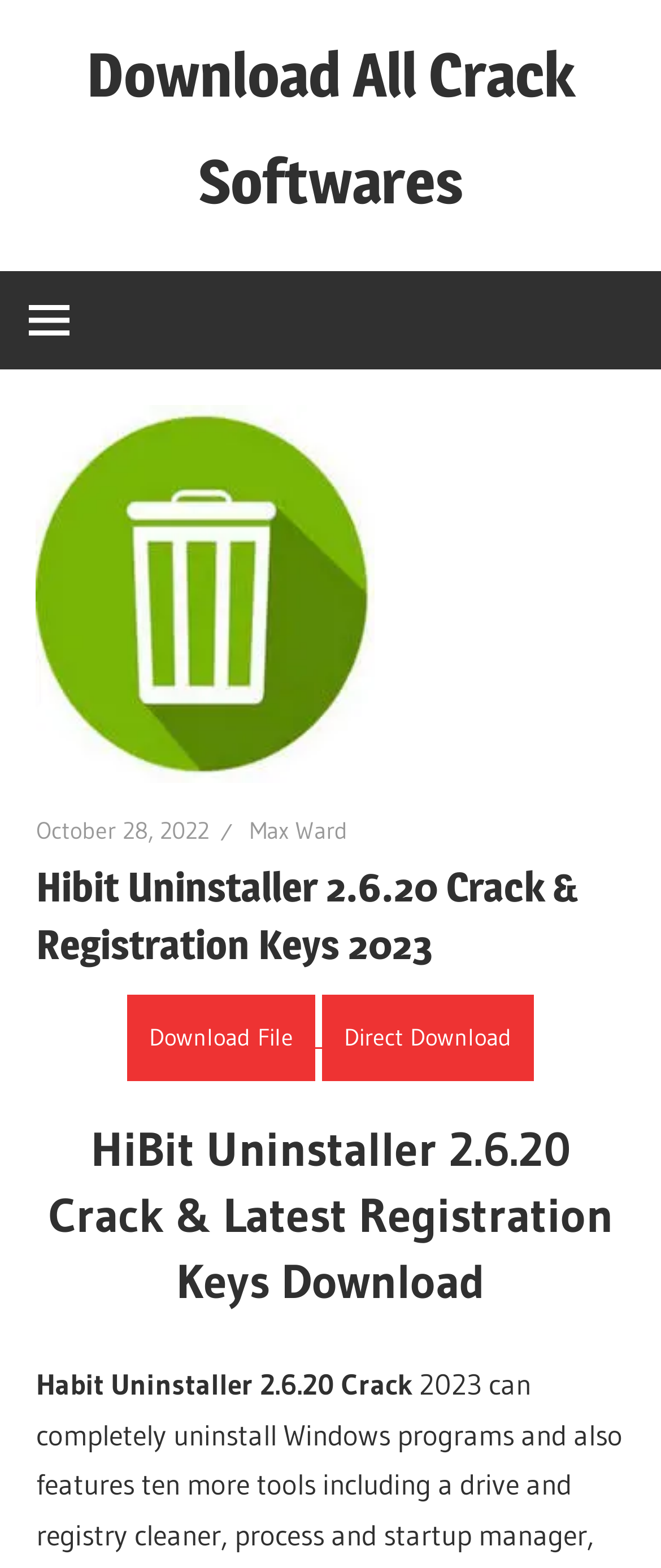Find the bounding box coordinates for the HTML element described as: "Download File". The coordinates should consist of four float values between 0 and 1, i.e., [left, top, right, bottom].

[0.192, 0.635, 0.477, 0.689]